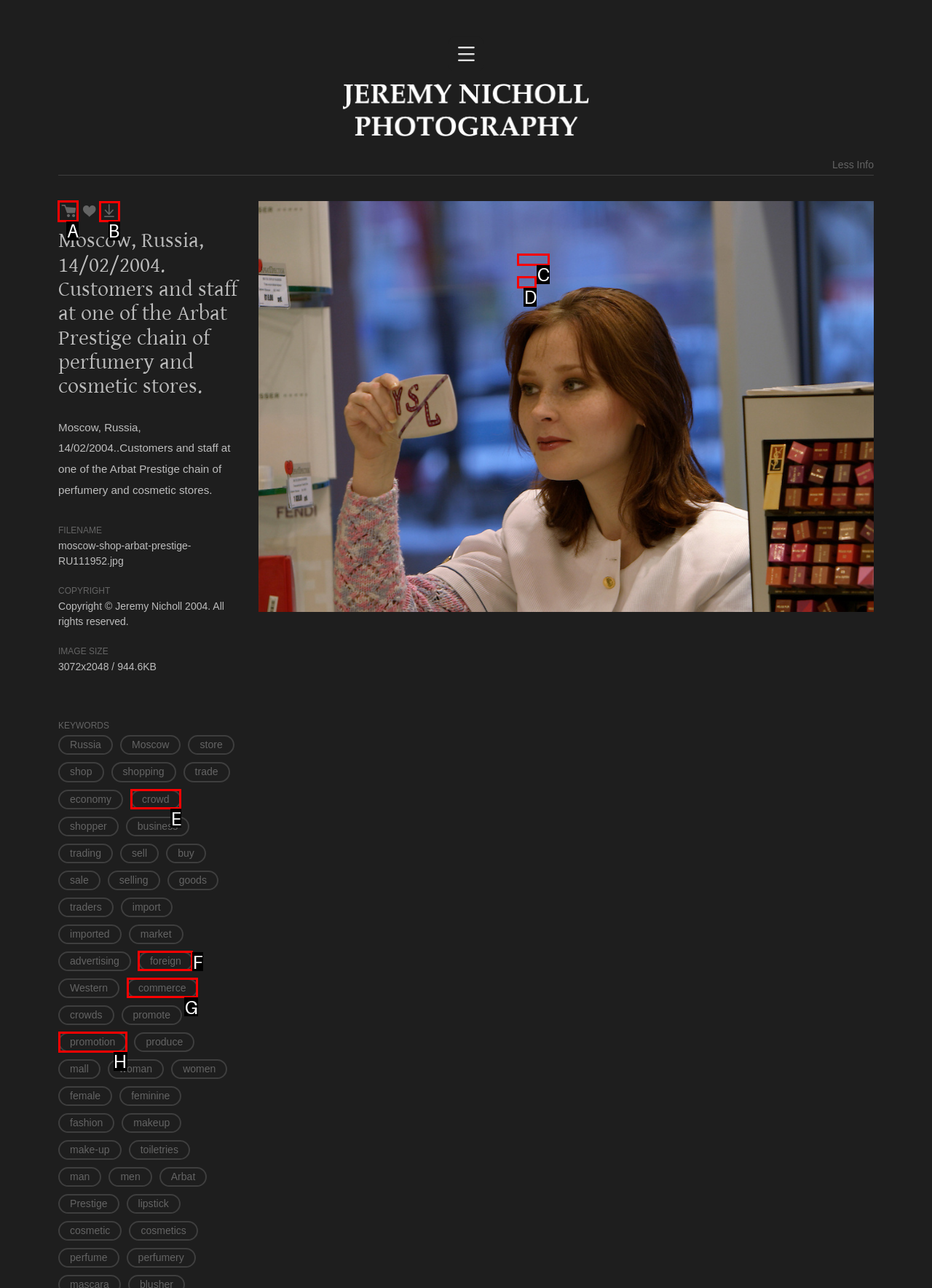Determine which element should be clicked for this task: Add the image to the cart
Answer with the letter of the selected option.

A